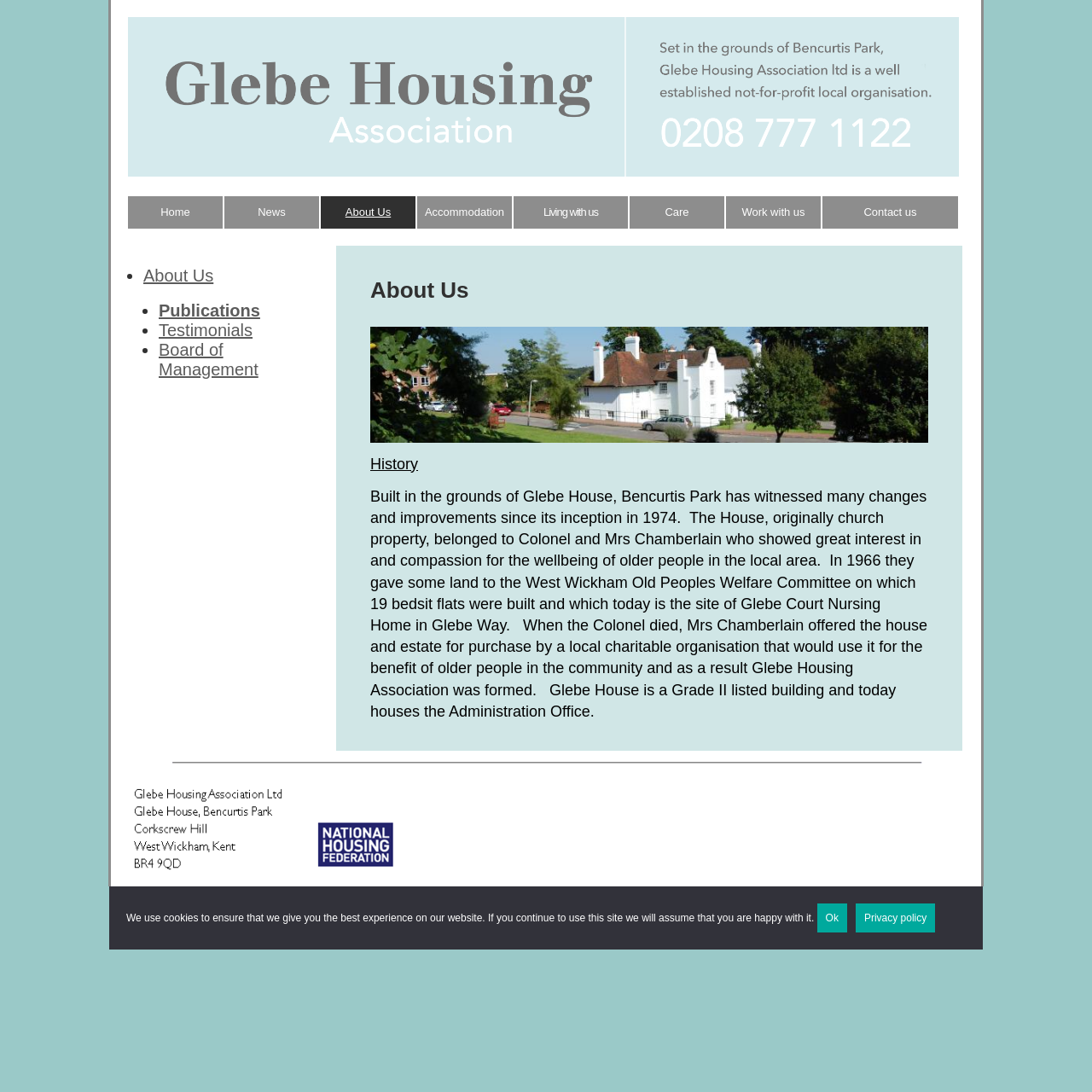Identify the bounding box coordinates for the UI element described by the following text: "Privacy policy". Provide the coordinates as four float numbers between 0 and 1, in the format [left, top, right, bottom].

[0.784, 0.827, 0.856, 0.854]